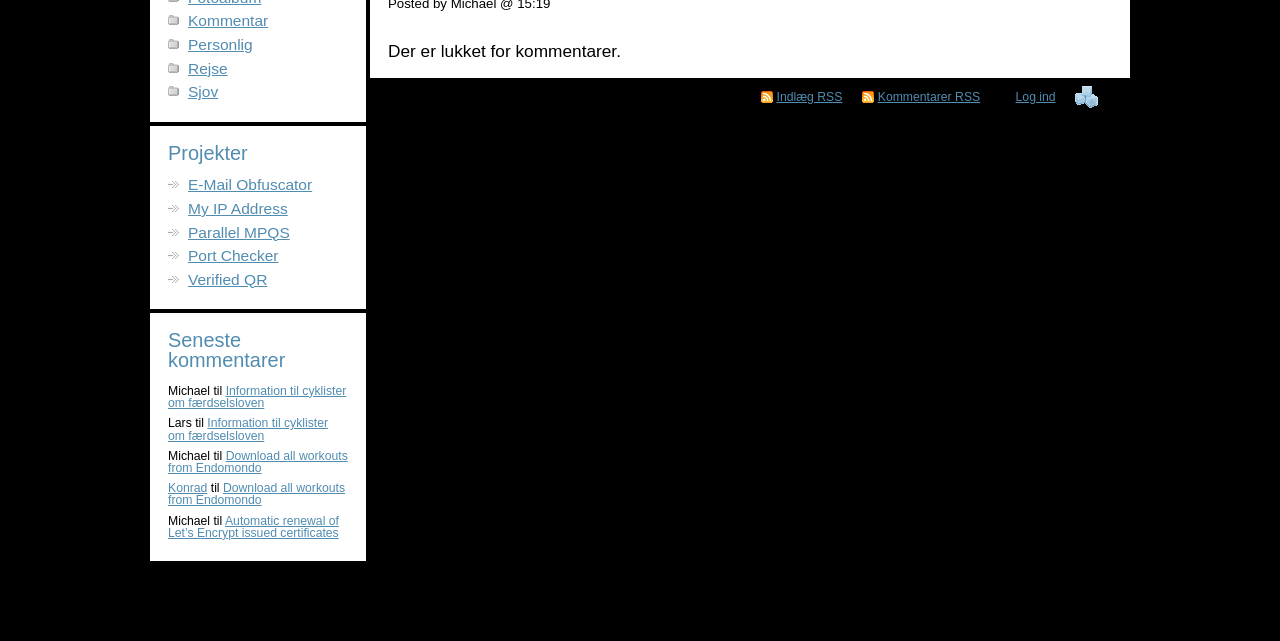Based on the element description My IP Address, identify the bounding box coordinates for the UI element. The coordinates should be in the format (top-left x, top-left y, bottom-right x, bottom-right y) and within the 0 to 1 range.

[0.147, 0.312, 0.225, 0.338]